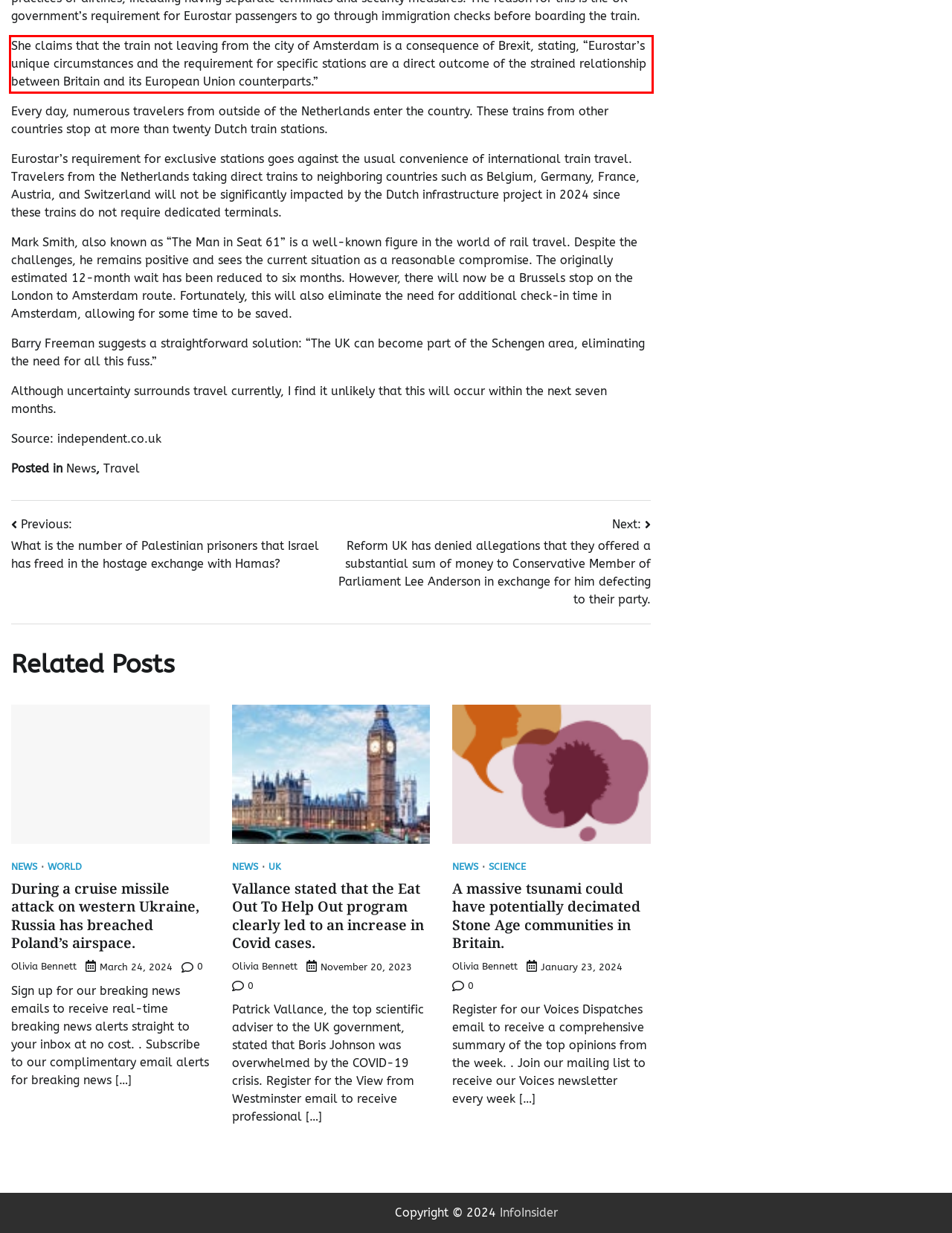Given the screenshot of a webpage, identify the red rectangle bounding box and recognize the text content inside it, generating the extracted text.

She claims that the train not leaving from the city of Amsterdam is a consequence of Brexit, stating, “Eurostar’s unique circumstances and the requirement for specific stations are a direct outcome of the strained relationship between Britain and its European Union counterparts.”